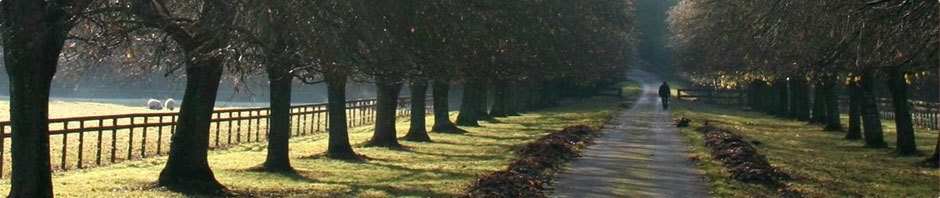Give a concise answer of one word or phrase to the question: 
What is the purpose of the fence on either side of the path?

To create a rustic charm